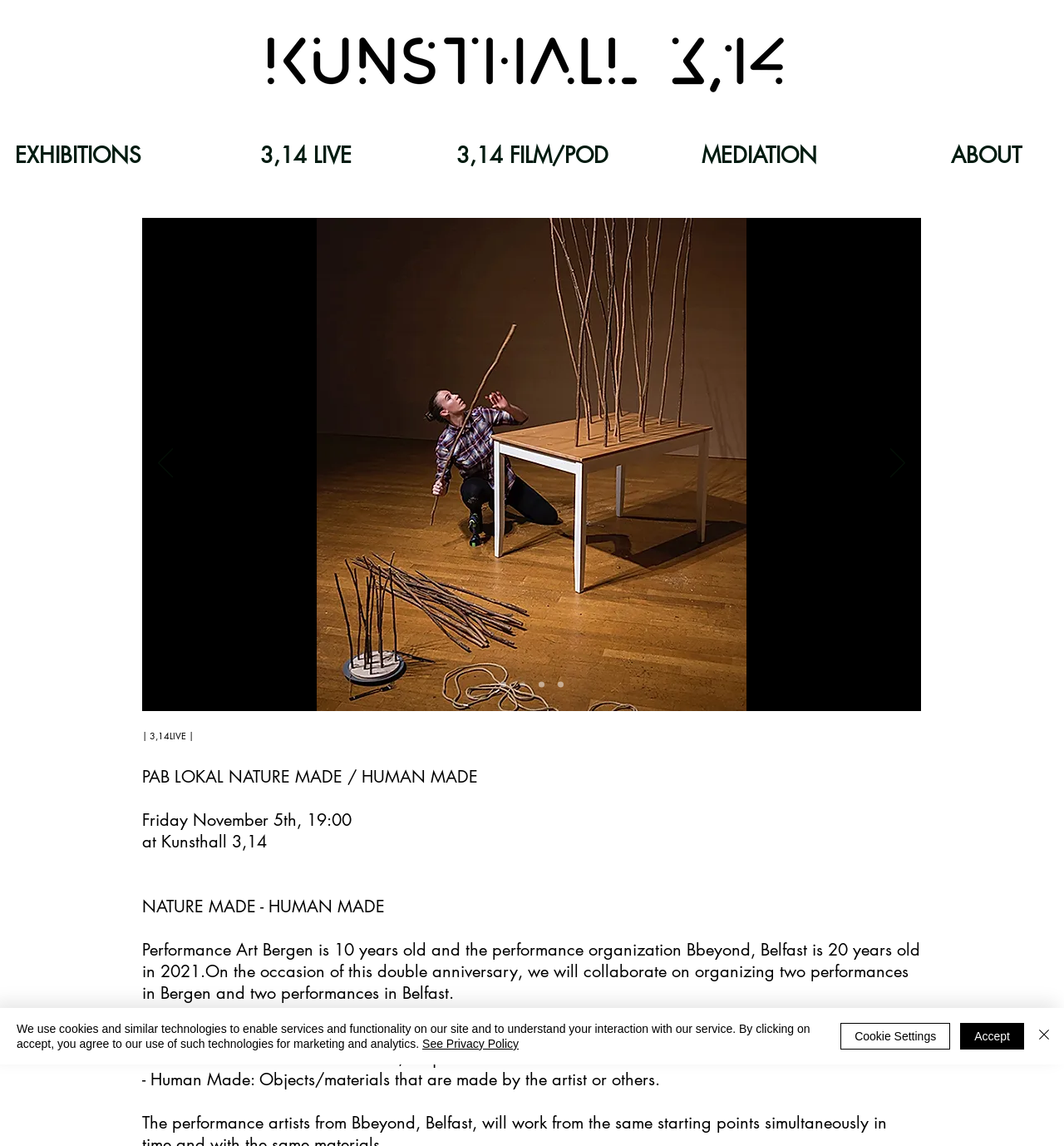Where is the Kunsthall 3,14 located?
Look at the image and respond with a one-word or short-phrase answer.

Bergen